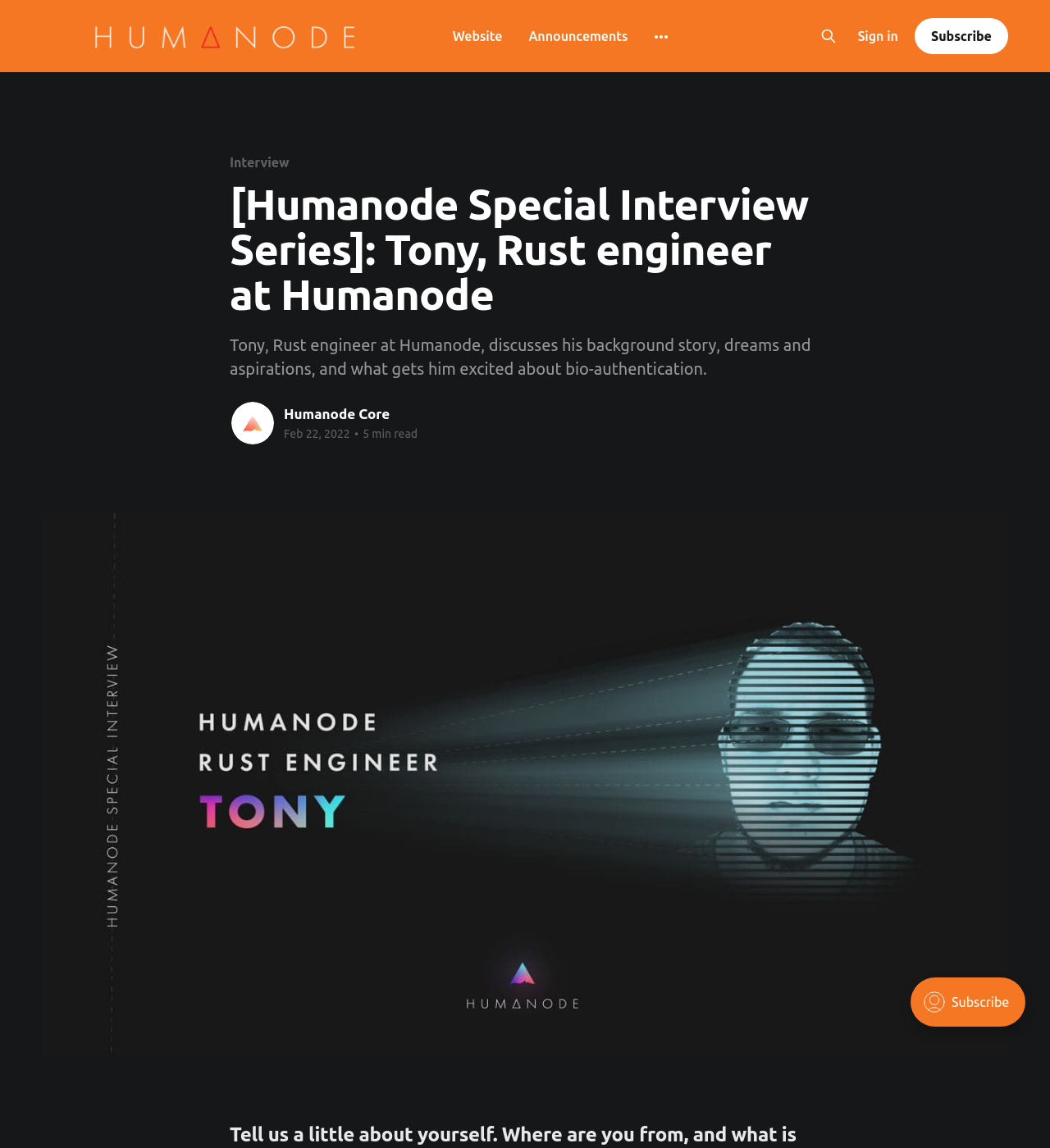How long does it take to read the interview?
From the image, respond using a single word or phrase.

5 min